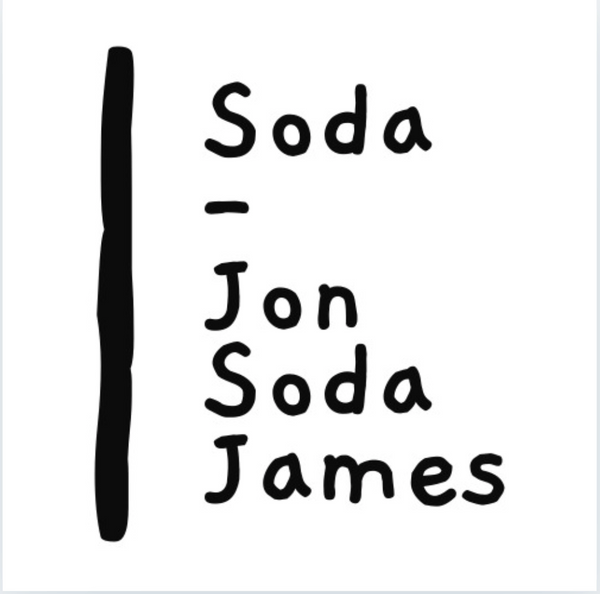Analyze the image and describe all key details you can observe.

The image features stylized text arranged vertically on a white background. At the top, the word "Soda" appears, followed by a dash and the name "Jon." Below that, there are two lines with the text "Soda" and "James," creating a playful visual presentation. The design utilizes a simple, bold font which adds to its modern aesthetic, making it suitable for branding or personal identification related to the name "Soda." This could pertain to a project or artistic venture by an individual named Soda James.